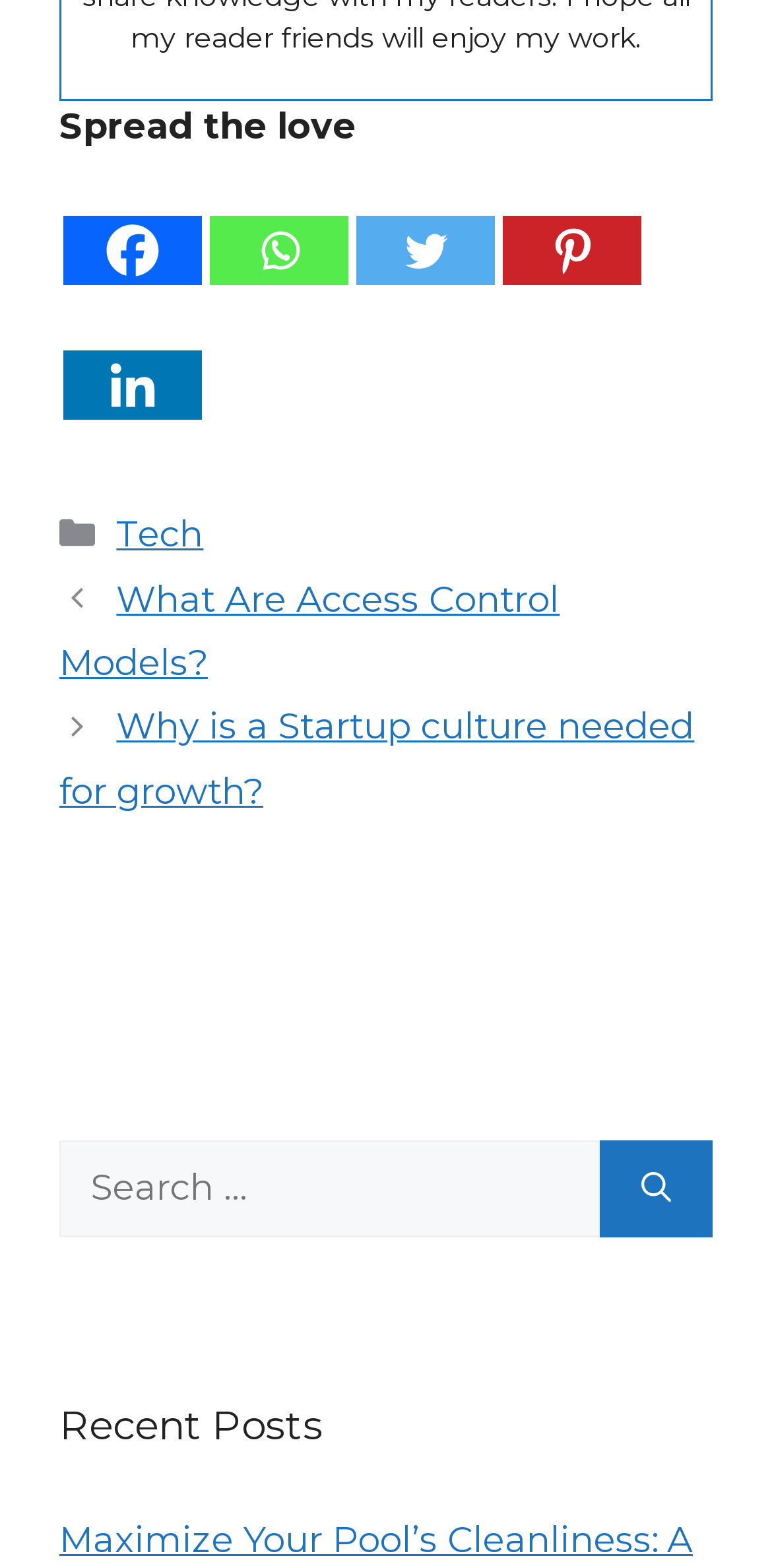Return the bounding box coordinates of the UI element that corresponds to this description: "parent_node: Search for: aria-label="Search"". The coordinates must be given as four float numbers in the range of 0 and 1, [left, top, right, bottom].

[0.777, 0.727, 0.923, 0.789]